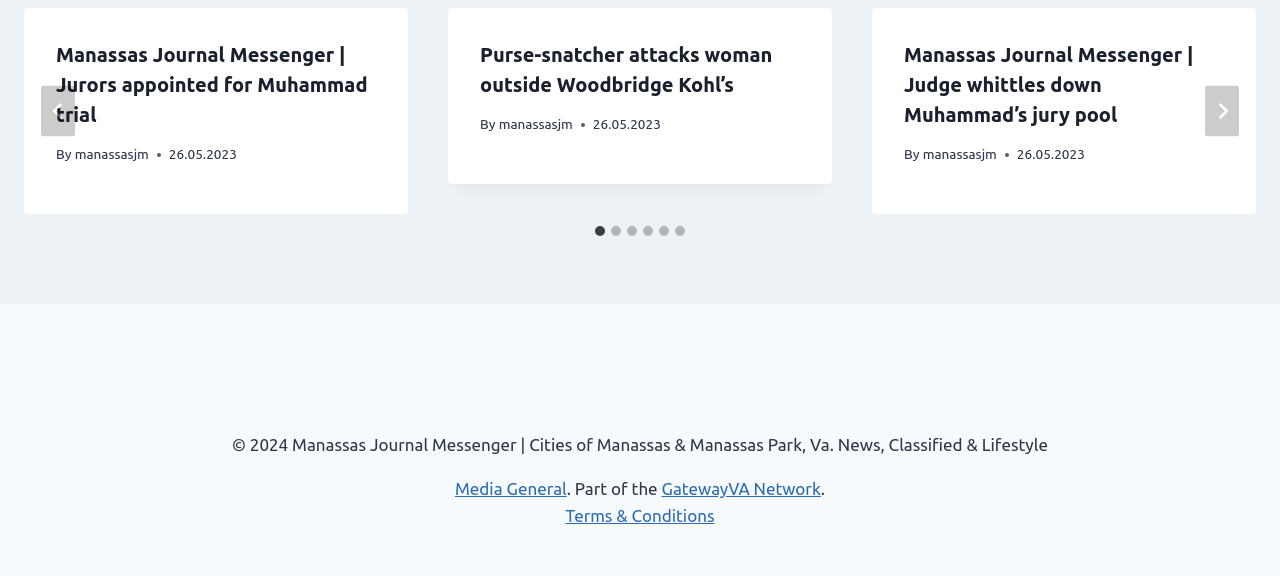Look at the image and answer the question in detail:
Who is the author of the second article?

I looked at the second article element and found the link element with the text 'manassasjm' which is likely the author of the article.